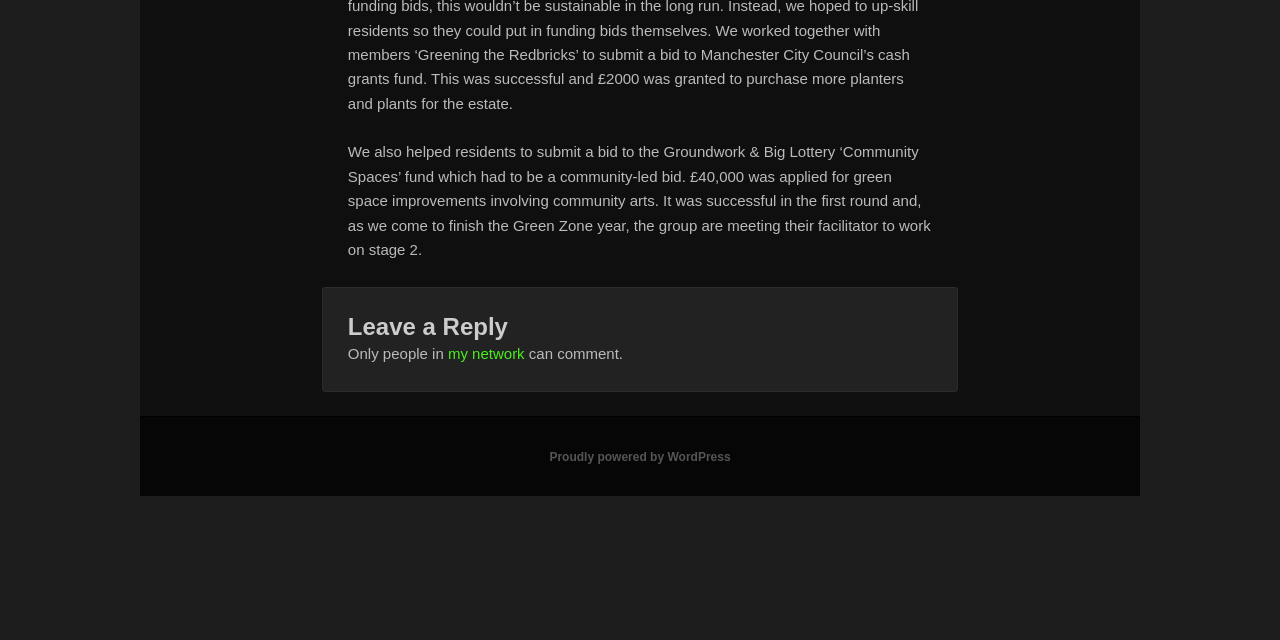Give the bounding box coordinates for the element described by: "my network".

[0.35, 0.539, 0.41, 0.566]